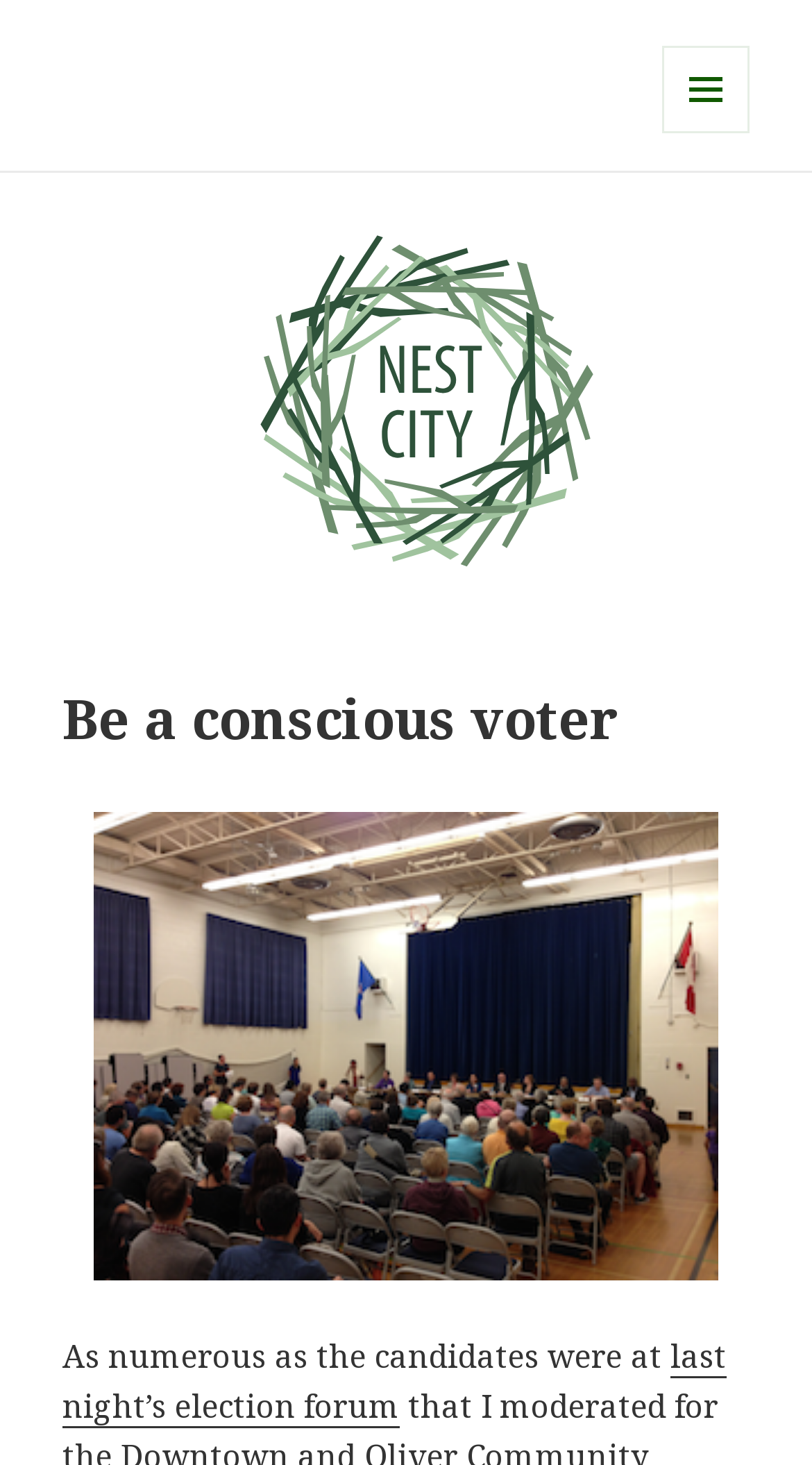Give a one-word or one-phrase response to the question: 
How many links are there in the main content area?

3